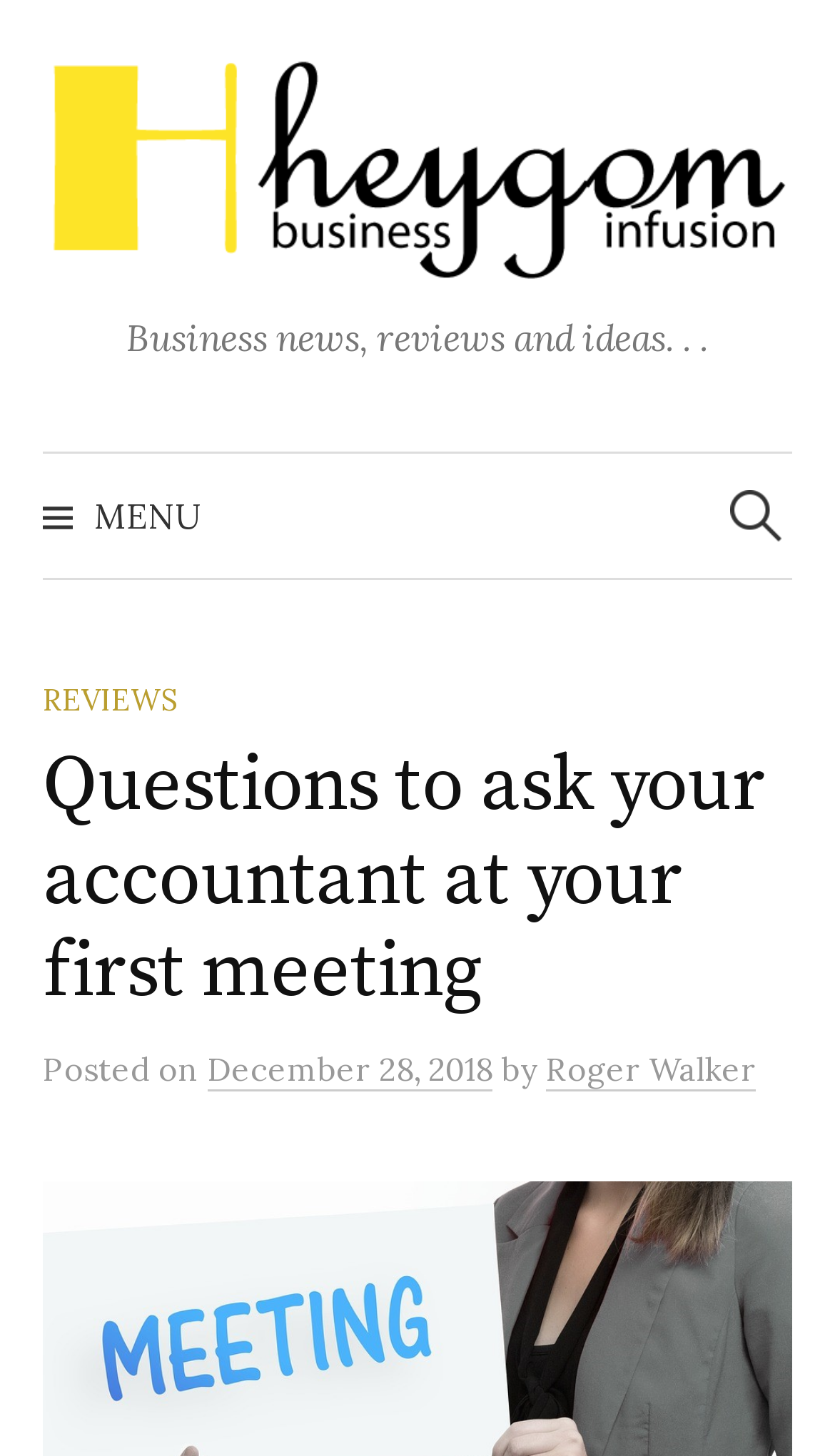Illustrate the webpage thoroughly, mentioning all important details.

The webpage appears to be an article or blog post titled "Questions to ask your accountant at your first meeting" on a business-related website called Business Infusion. At the top left of the page, there is a link to the website's homepage, accompanied by a brief description of the website, "Business news, reviews and ideas...". 

To the right of the website's description, there is a menu button with an icon. Below the menu button, there is a search bar with a placeholder text "Search for:". The search bar is accompanied by a link to the "REVIEWS" section.

The main content of the webpage is the article itself, which has a heading "Questions to ask your accountant at your first meeting" that spans almost the entire width of the page. Below the heading, there is a section that displays the article's metadata, including the posting date "December 28, 2018", and the author's name "Roger Walker".